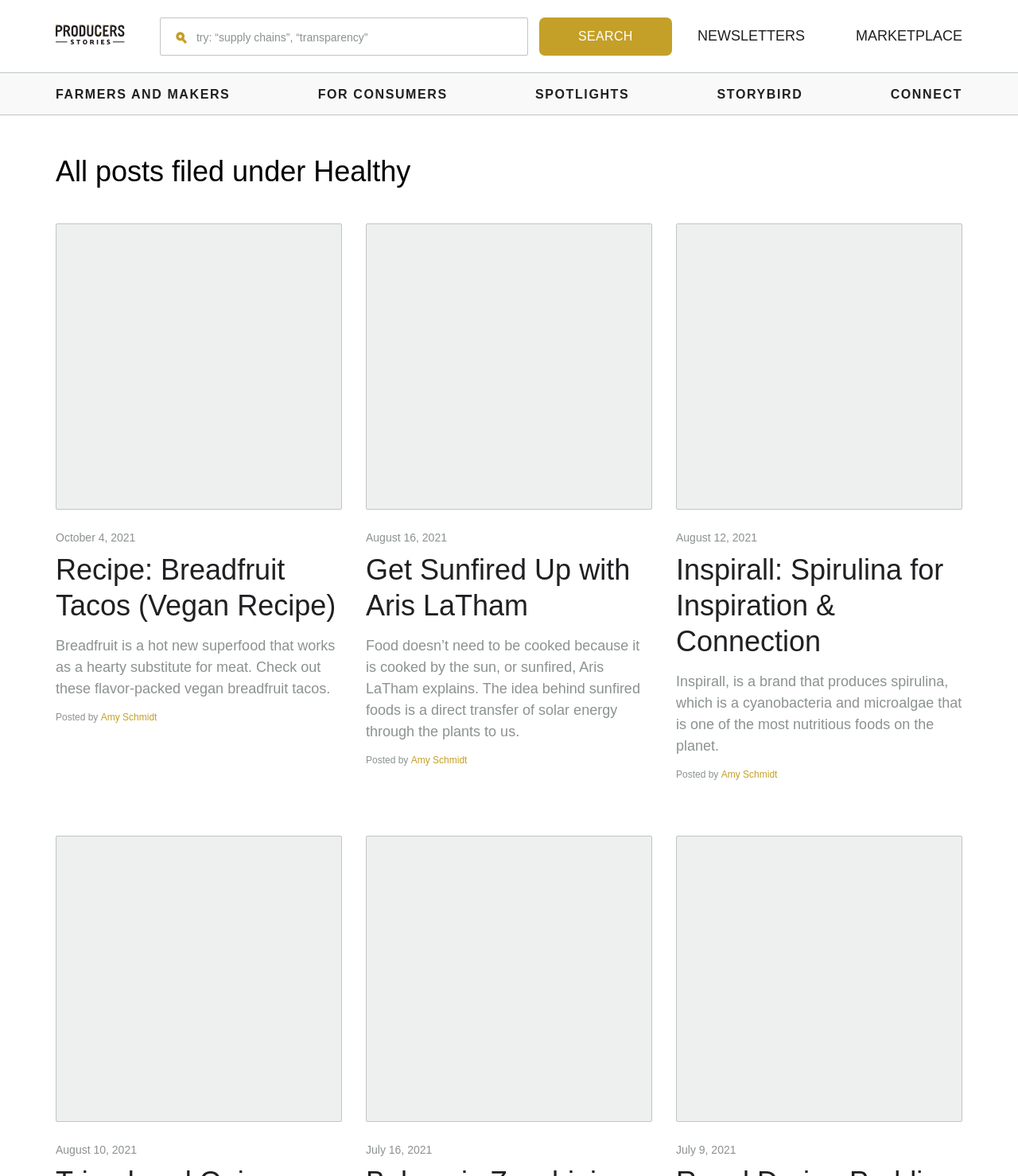Calculate the bounding box coordinates of the UI element given the description: "name="s" placeholder="try: “supply chains”, “transparency”"".

[0.157, 0.015, 0.519, 0.047]